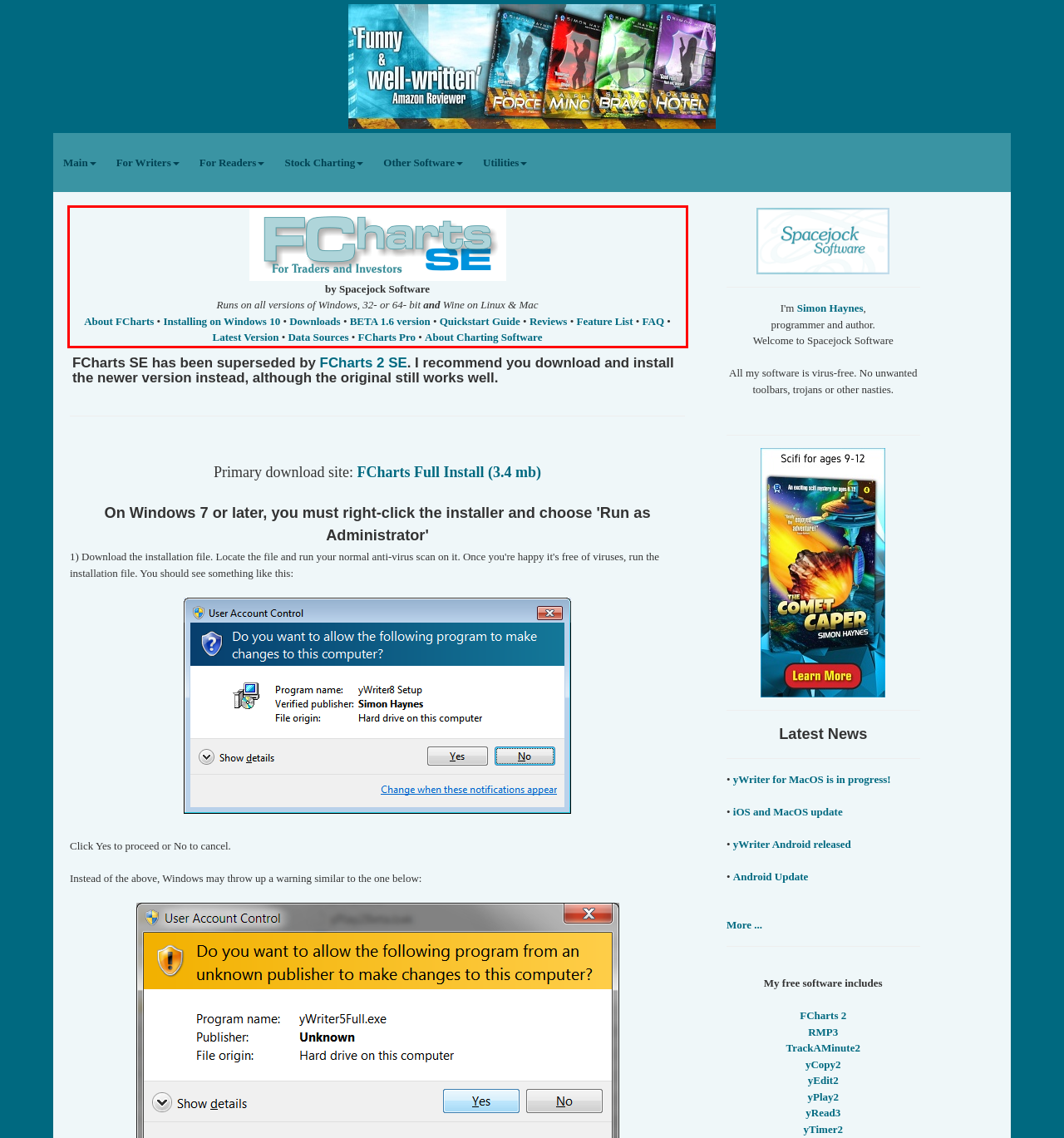Examine the webpage screenshot and use OCR to obtain the text inside the red bounding box.

by Spacejock Software Runs on all versions of Windows, 32- or 64- bit and Wine on Linux & Mac About FCharts • Installing on Windows 10 • Downloads • BETA 1.6 version • Quickstart Guide • Reviews • Feature List • FAQ • Latest Version • Data Sources • FCharts Pro • About Charting Software